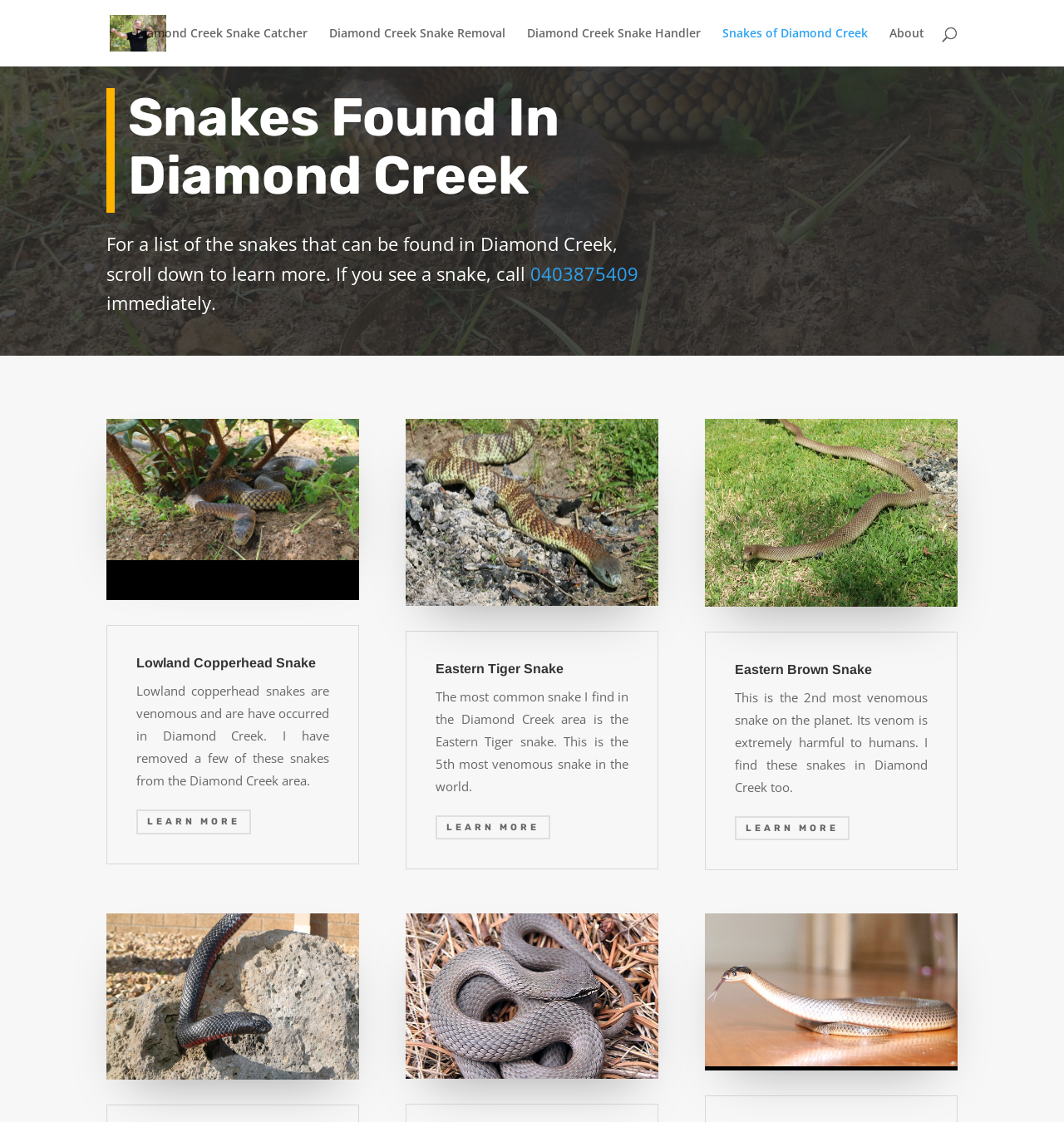Describe all the key features and sections of the webpage thoroughly.

The webpage is about snakes found in Diamond Creek, specifically highlighting the presence of venomous snakes in the area. At the top, there is a logo of "Diamond Creek Snake Catcher" accompanied by a link to the same. Below this, there are four links to different services offered, including snake removal, snake handling, and information about snakes in Diamond Creek.

A search bar is located at the top right corner of the page. Below the search bar, there is a heading that reads "Snakes Found In Diamond Creek" followed by a brief introduction to the snakes found in the area. The introduction is accompanied by a call-to-action, urging readers to call a phone number if they spot a snake.

The page then proceeds to describe three specific types of snakes found in Diamond Creek: the Lowland Copperhead Snake, the Eastern Tiger Snake, and the Eastern Brown Snake. Each section has a heading, a brief description of the snake, and a link to learn more about it. The descriptions highlight the venomous nature of these snakes and the importance of seeking help if encountered.

Throughout the page, there are no images of snakes, but rather a focus on providing information about the snakes and the services offered by the Diamond Creek Snake Catcher.